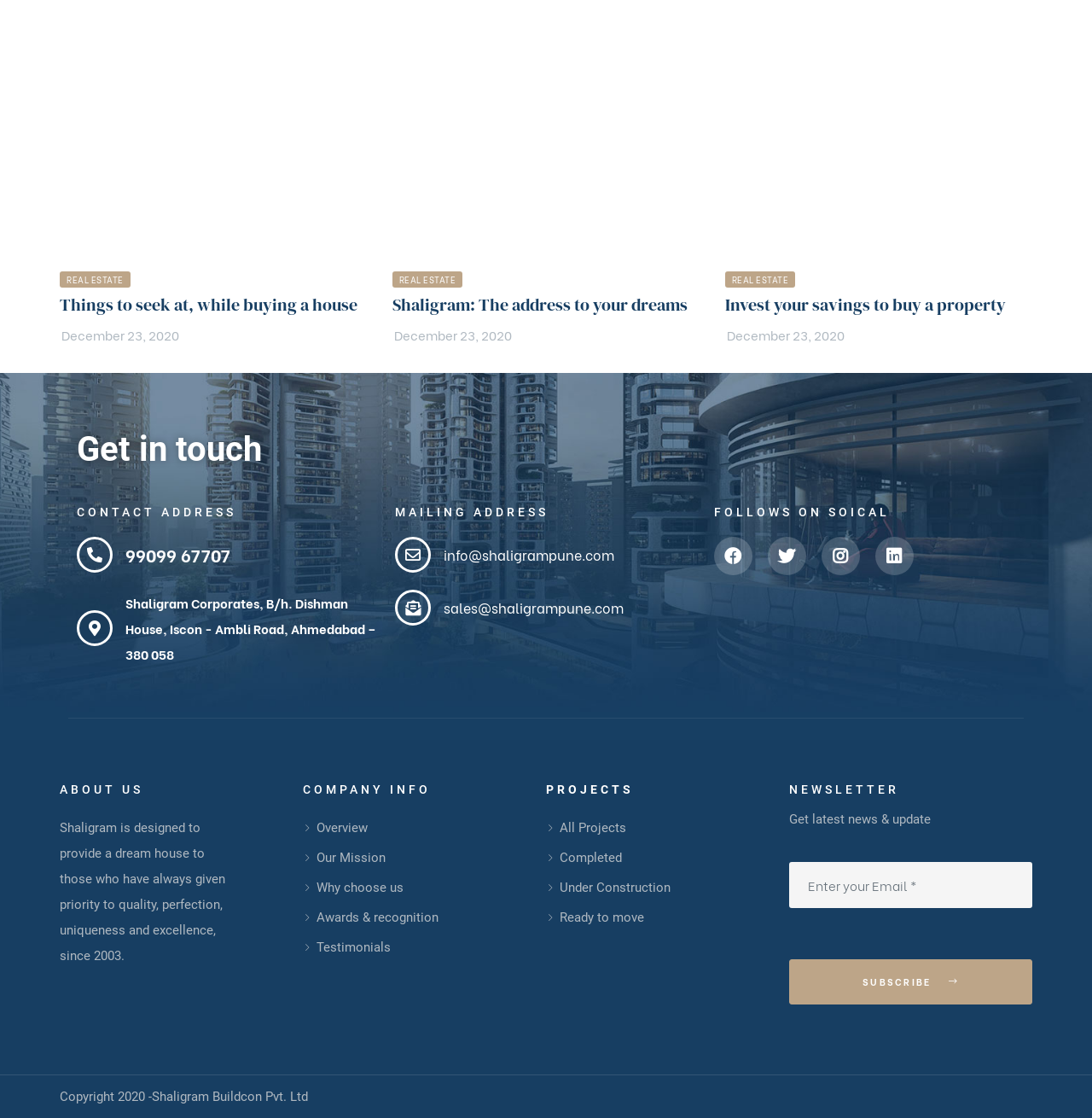What is the company name?
Provide a detailed answer to the question using information from the image.

The company name can be found at the bottom of the webpage, in the copyright section, which states 'Copyright 2020 -Shaligram Buildcon Pvt. Ltd'.